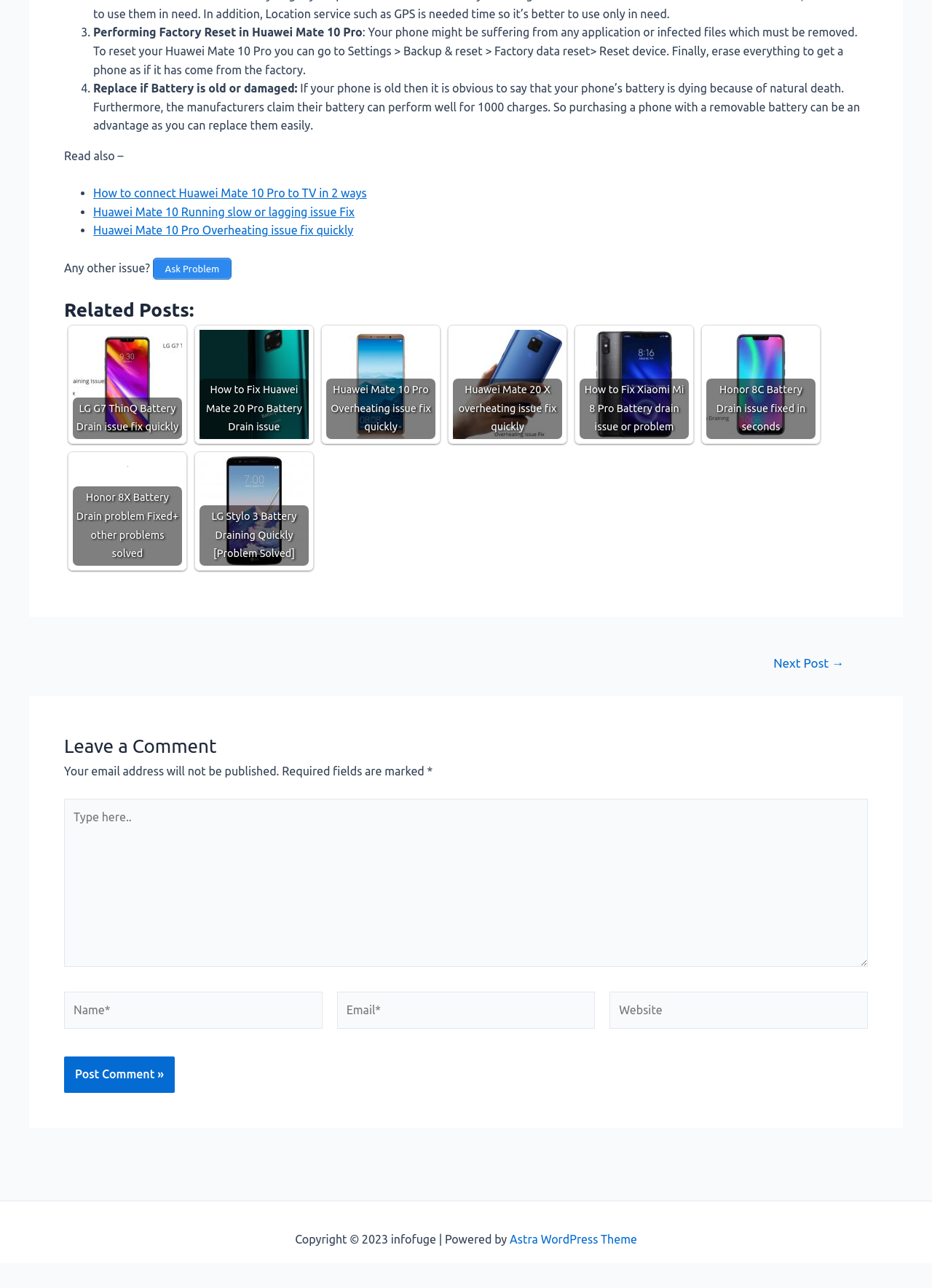Please specify the bounding box coordinates of the area that should be clicked to accomplish the following instruction: "Type in the comment box". The coordinates should consist of four float numbers between 0 and 1, i.e., [left, top, right, bottom].

[0.069, 0.62, 0.931, 0.75]